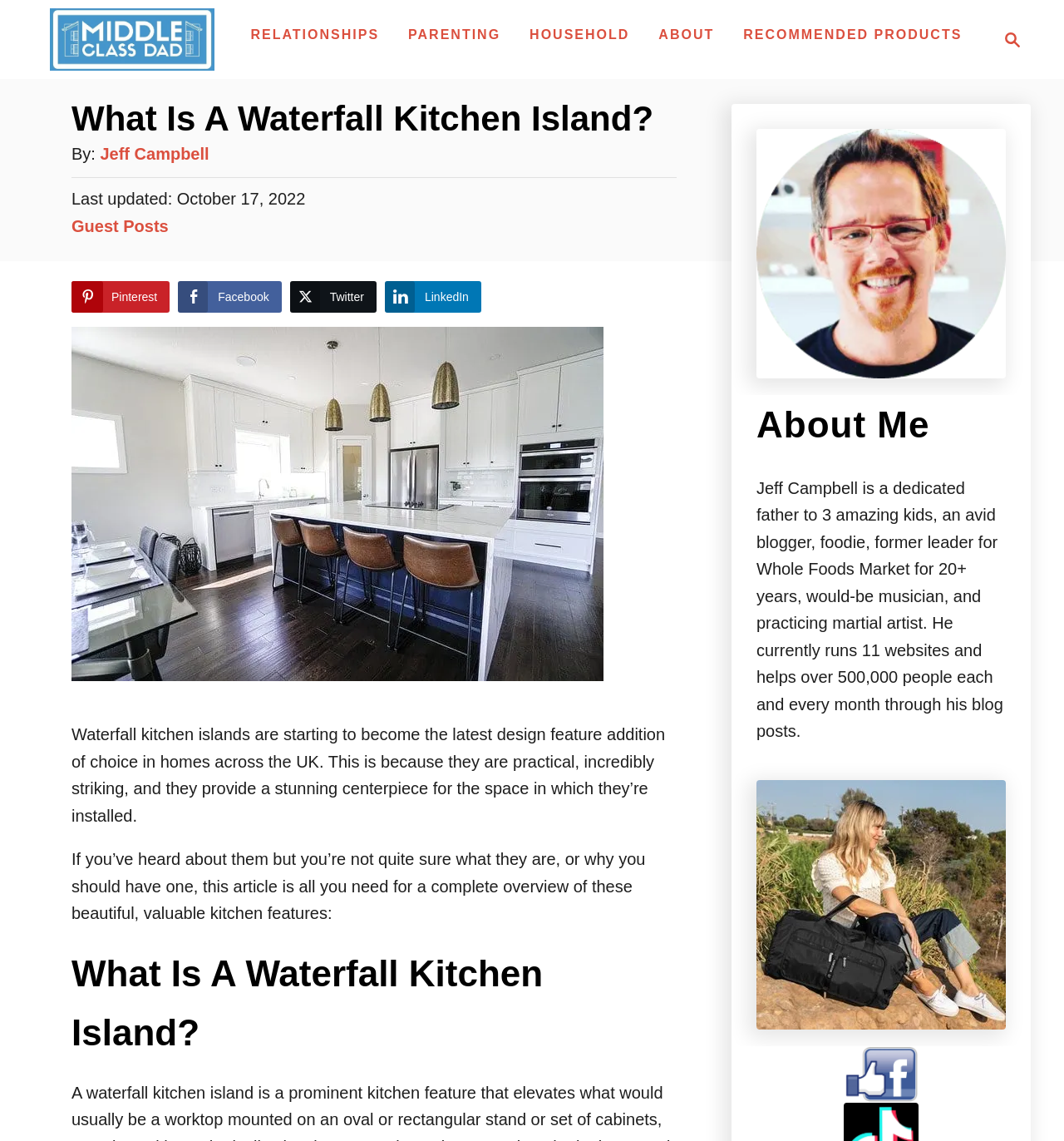Find the bounding box coordinates for the area you need to click to carry out the instruction: "Learn more about the author". The coordinates should be four float numbers between 0 and 1, indicated as [left, top, right, bottom].

[0.711, 0.346, 0.945, 0.398]